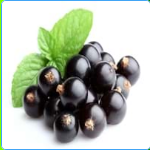What is added to the blackcurrants for contrast?
Respond with a short answer, either a single word or a phrase, based on the image.

mint leaves